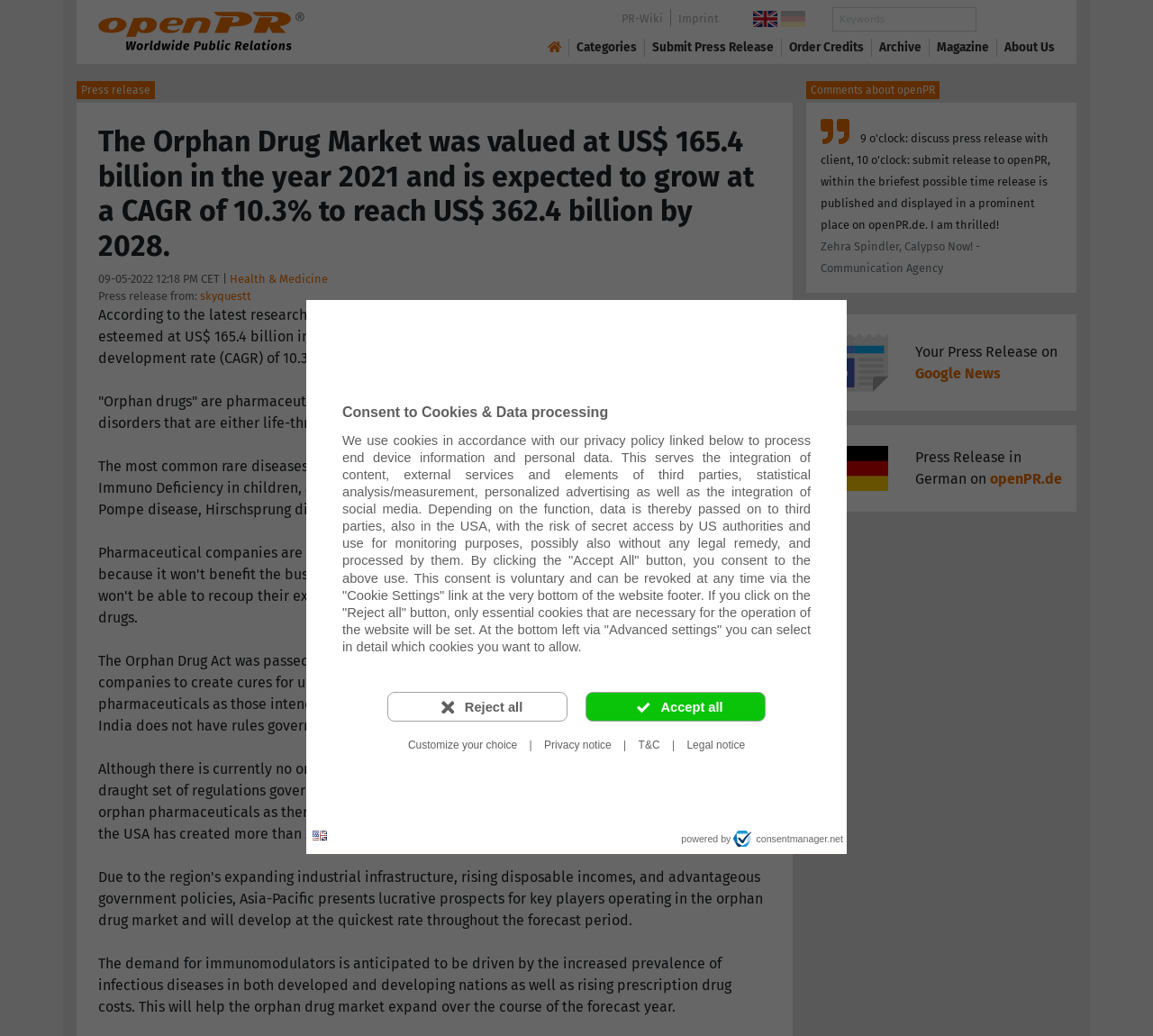Please answer the following question using a single word or phrase: 
Who is the author of the press release?

skyquestt